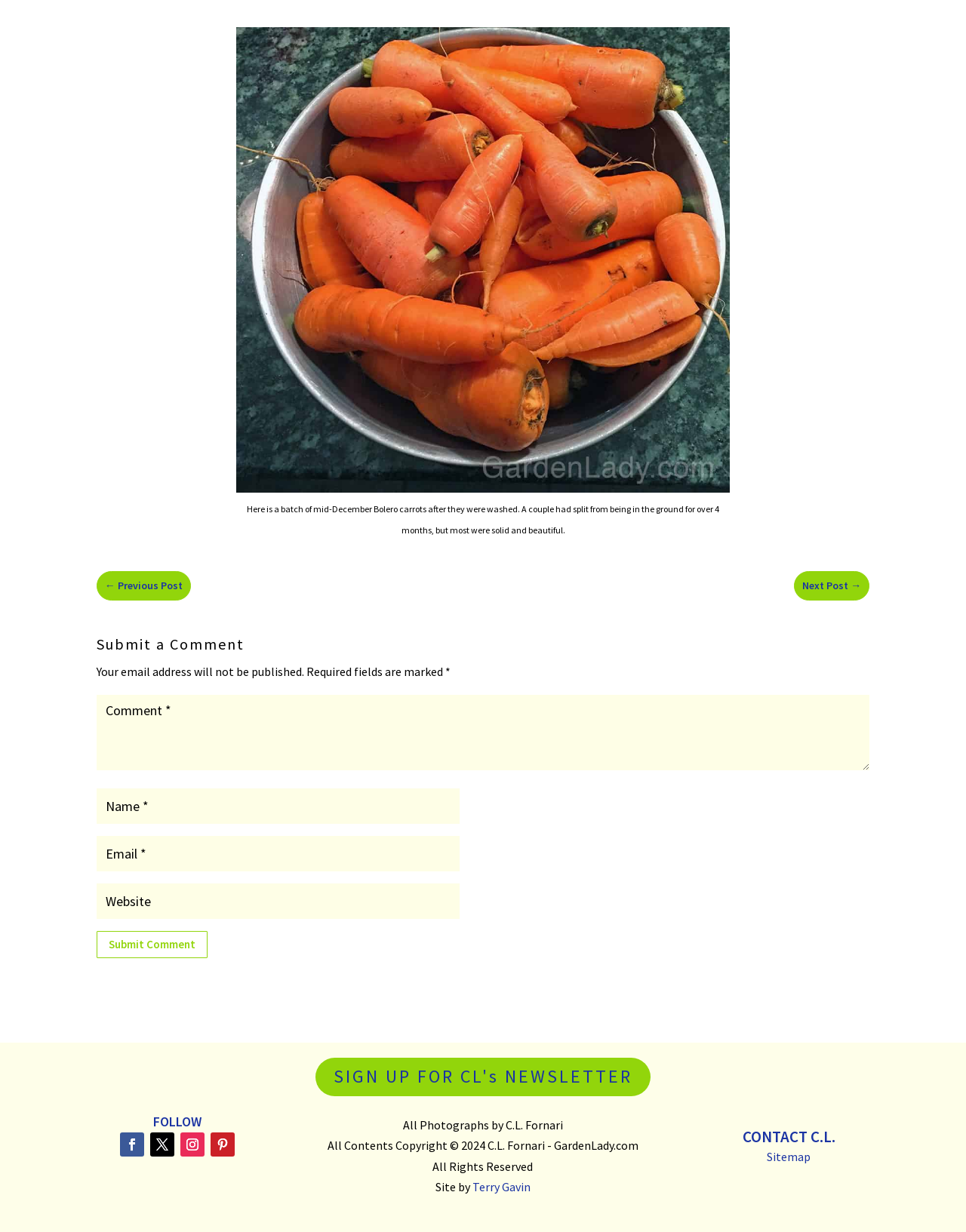Please identify the bounding box coordinates of the element's region that needs to be clicked to fulfill the following instruction: "Go to previous post". The bounding box coordinates should consist of four float numbers between 0 and 1, i.e., [left, top, right, bottom].

[0.1, 0.464, 0.197, 0.488]